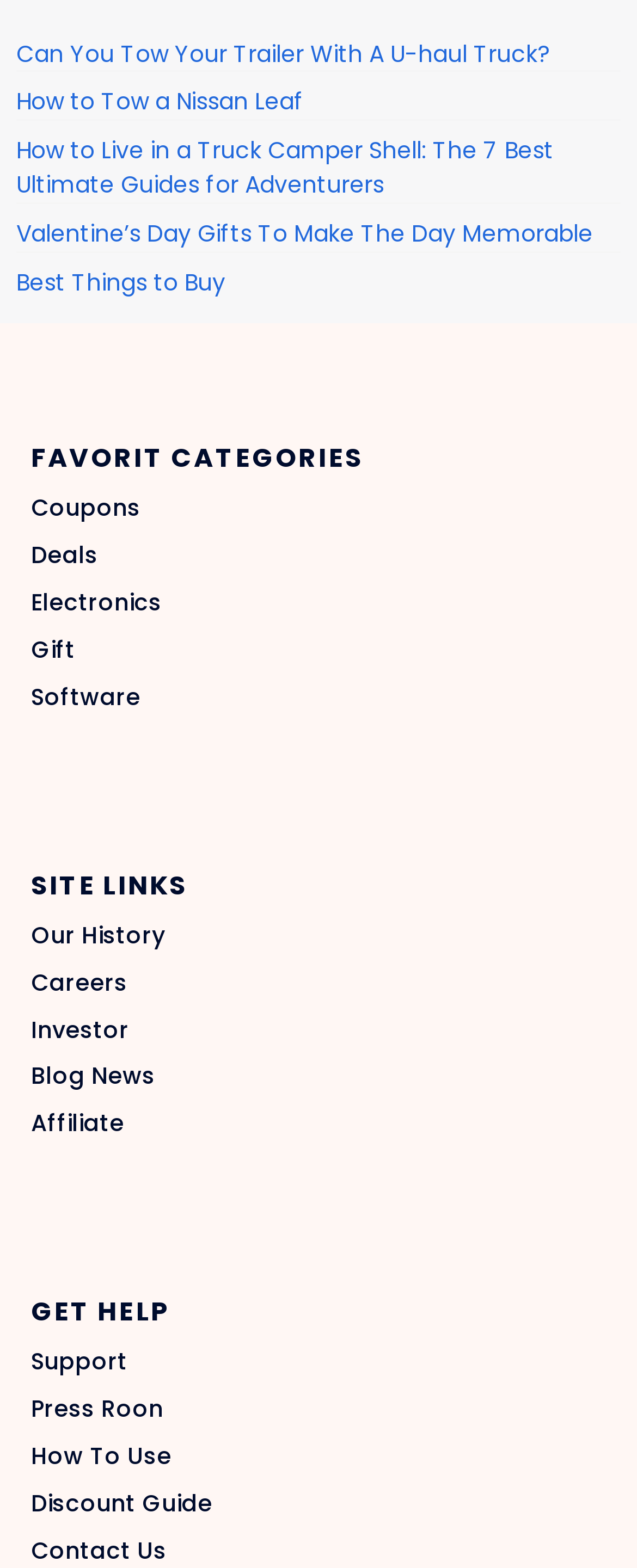Given the description "Discount Guide", determine the bounding box of the corresponding UI element.

[0.049, 0.944, 0.951, 0.973]